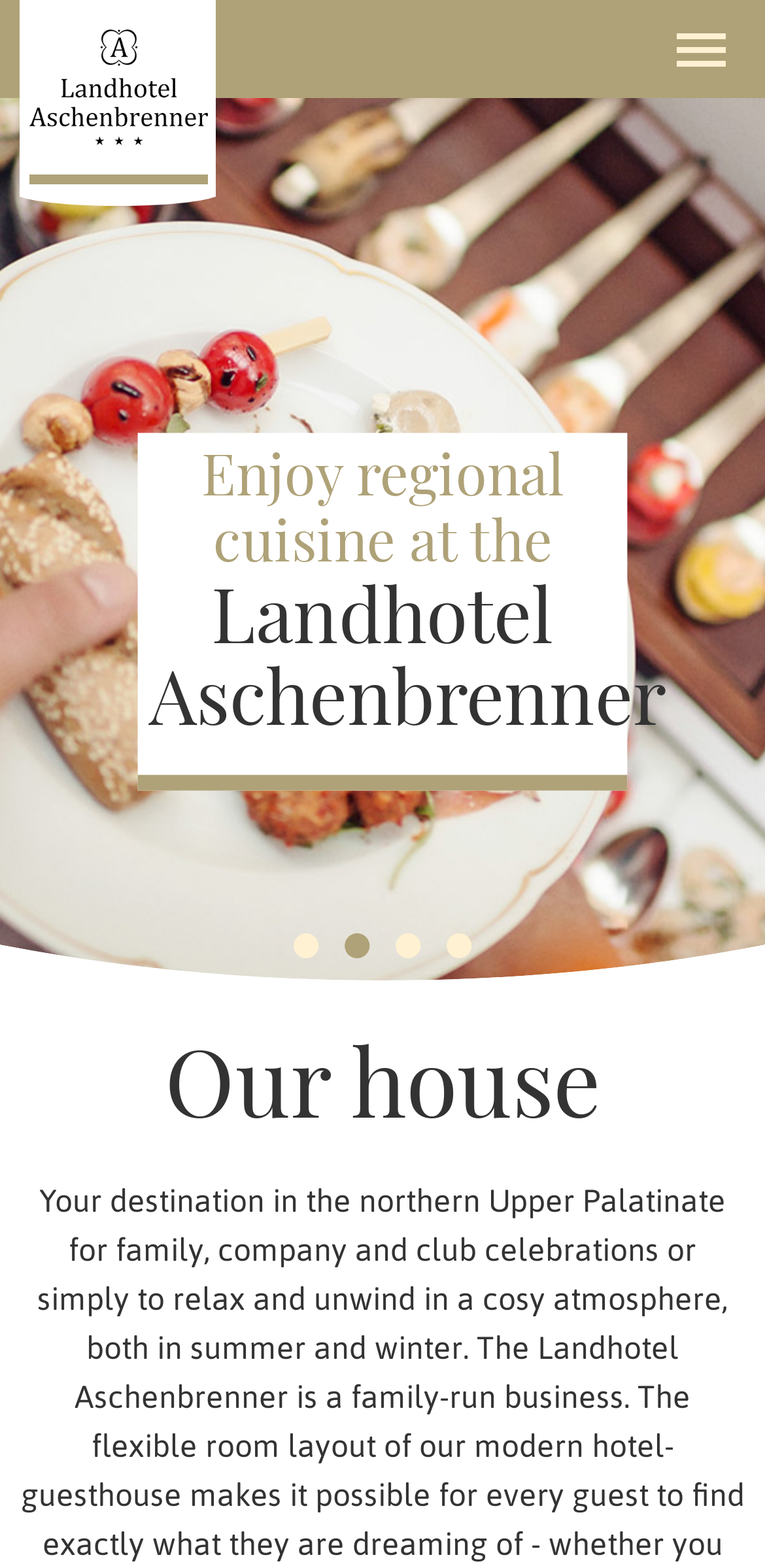Please specify the bounding box coordinates in the format (top-left x, top-left y, bottom-right x, bottom-right y), with values ranging from 0 to 1. Identify the bounding box for the UI component described as follows: parent_node: Content title="Landhotel Aschenbrenner"

[0.026, 0.0, 0.282, 0.131]